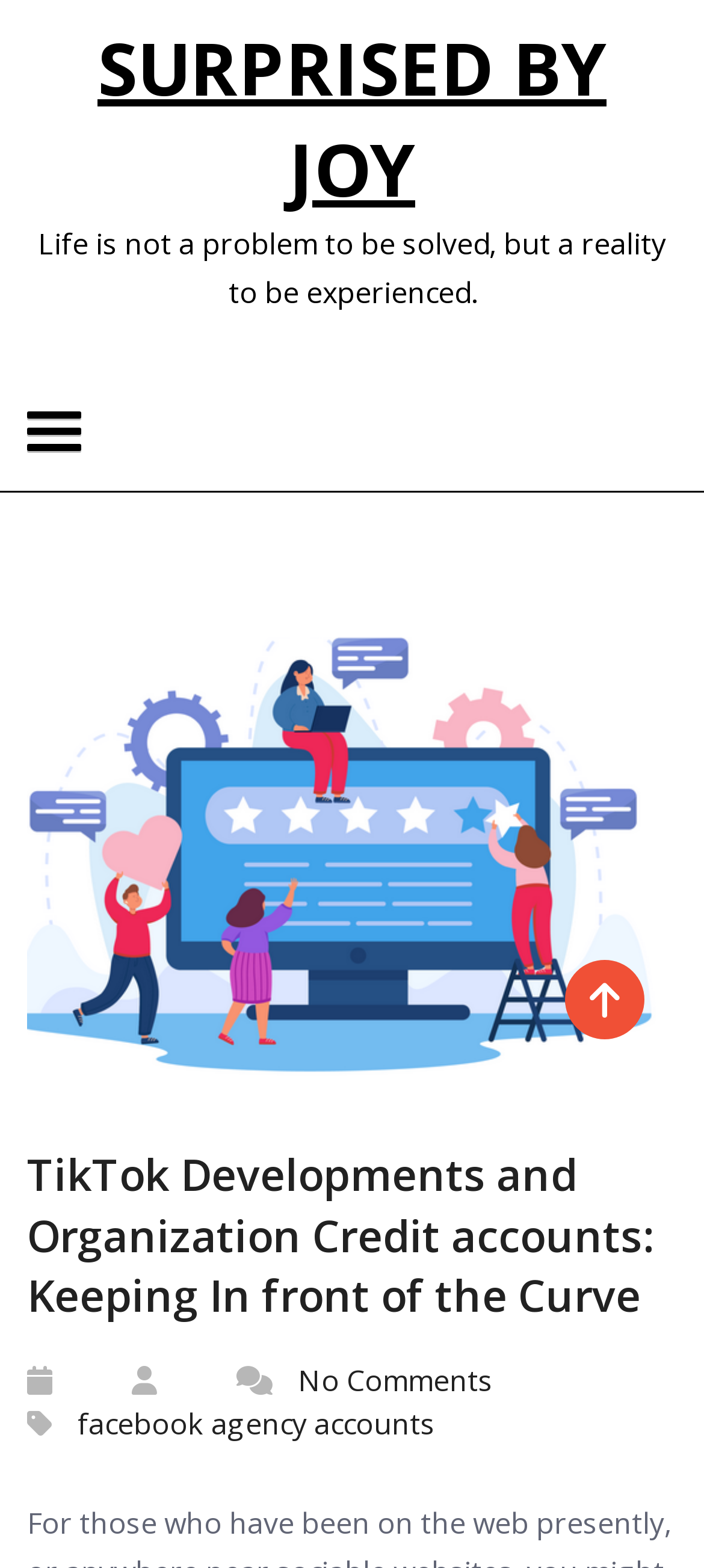Give a short answer using one word or phrase for the question:
What is the quote on the webpage about?

Life